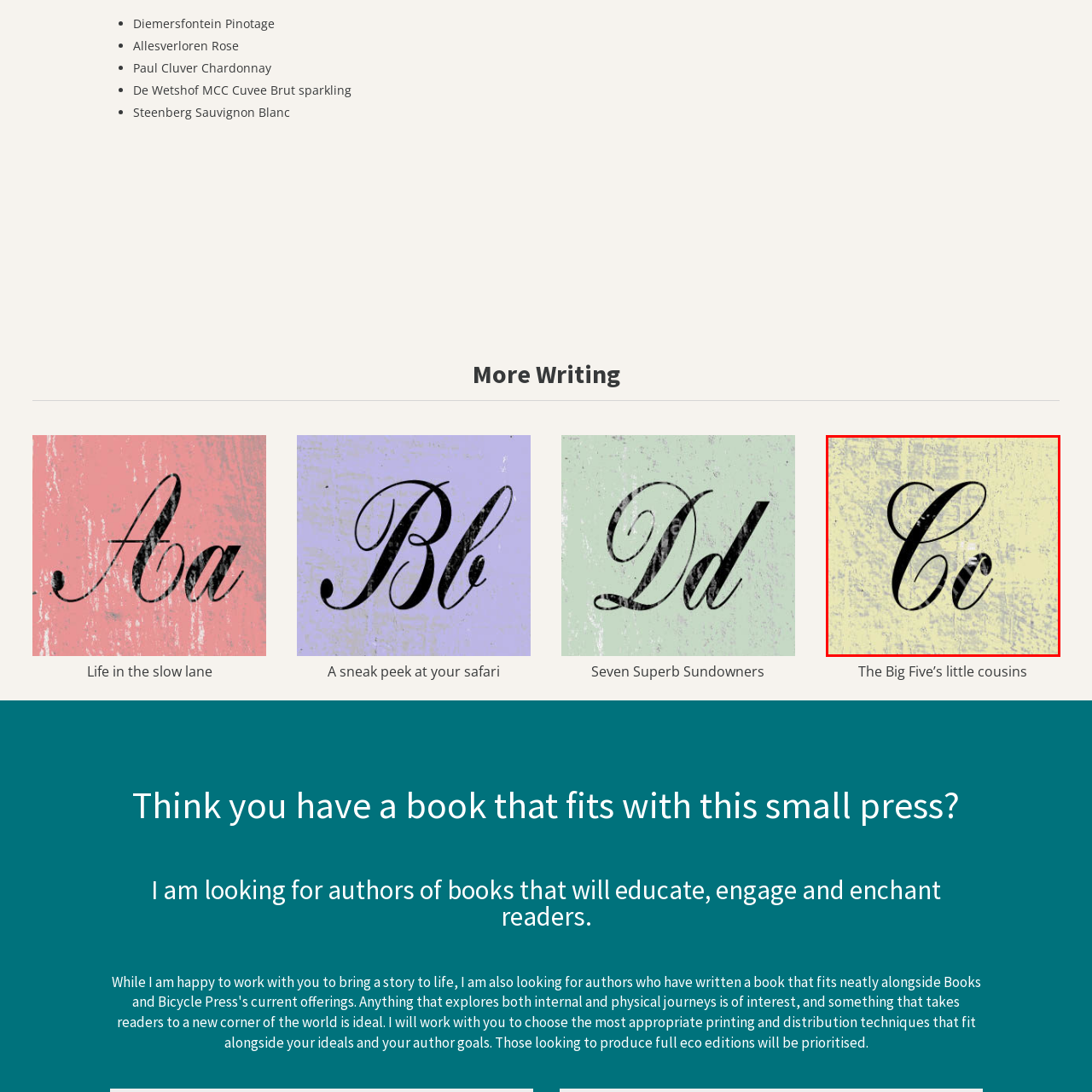Study the image inside the red outline, What letters are showcased in the monogram? 
Respond with a brief word or phrase.

C and c